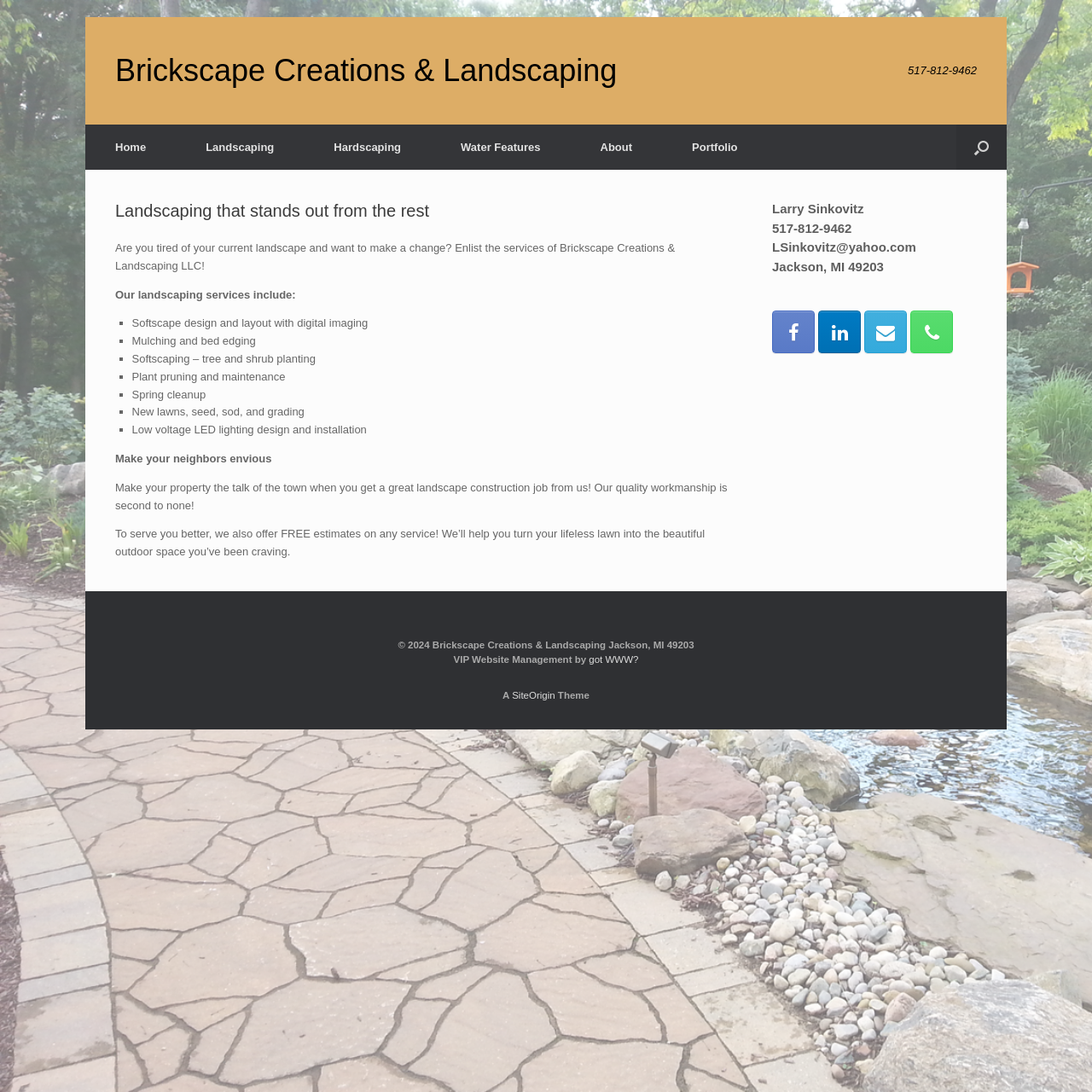Who is the contact person for Brickscape Creations & Landscaping?
Can you offer a detailed and complete answer to this question?

I found the contact person's name by looking at the bottom-right corner of the webpage, where it is displayed as 'Larry Sinkovitz'.